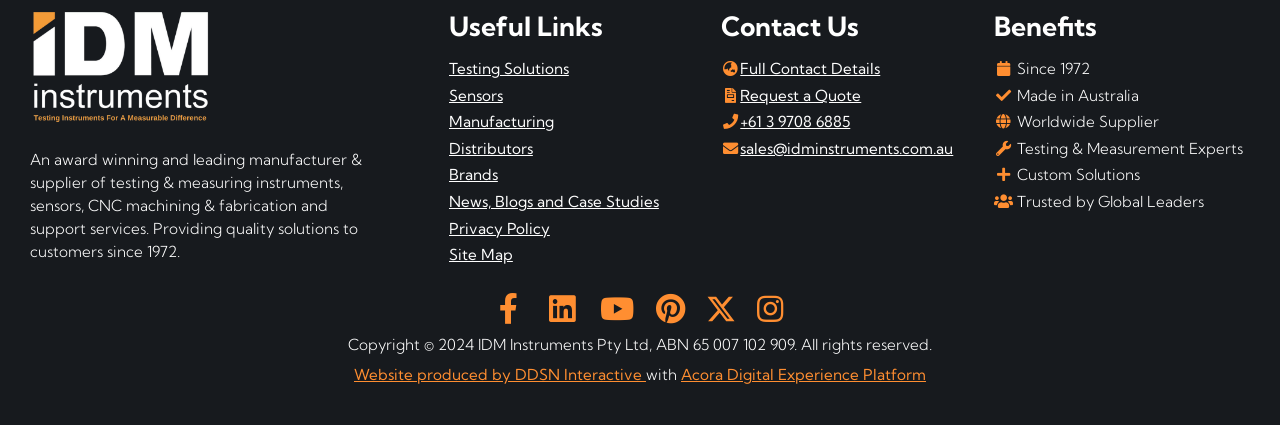Locate the bounding box for the described UI element: "title="IDM Instruments on Pinterest"". Ensure the coordinates are four float numbers between 0 and 1, formatted as [left, top, right, bottom].

[0.509, 0.717, 0.542, 0.762]